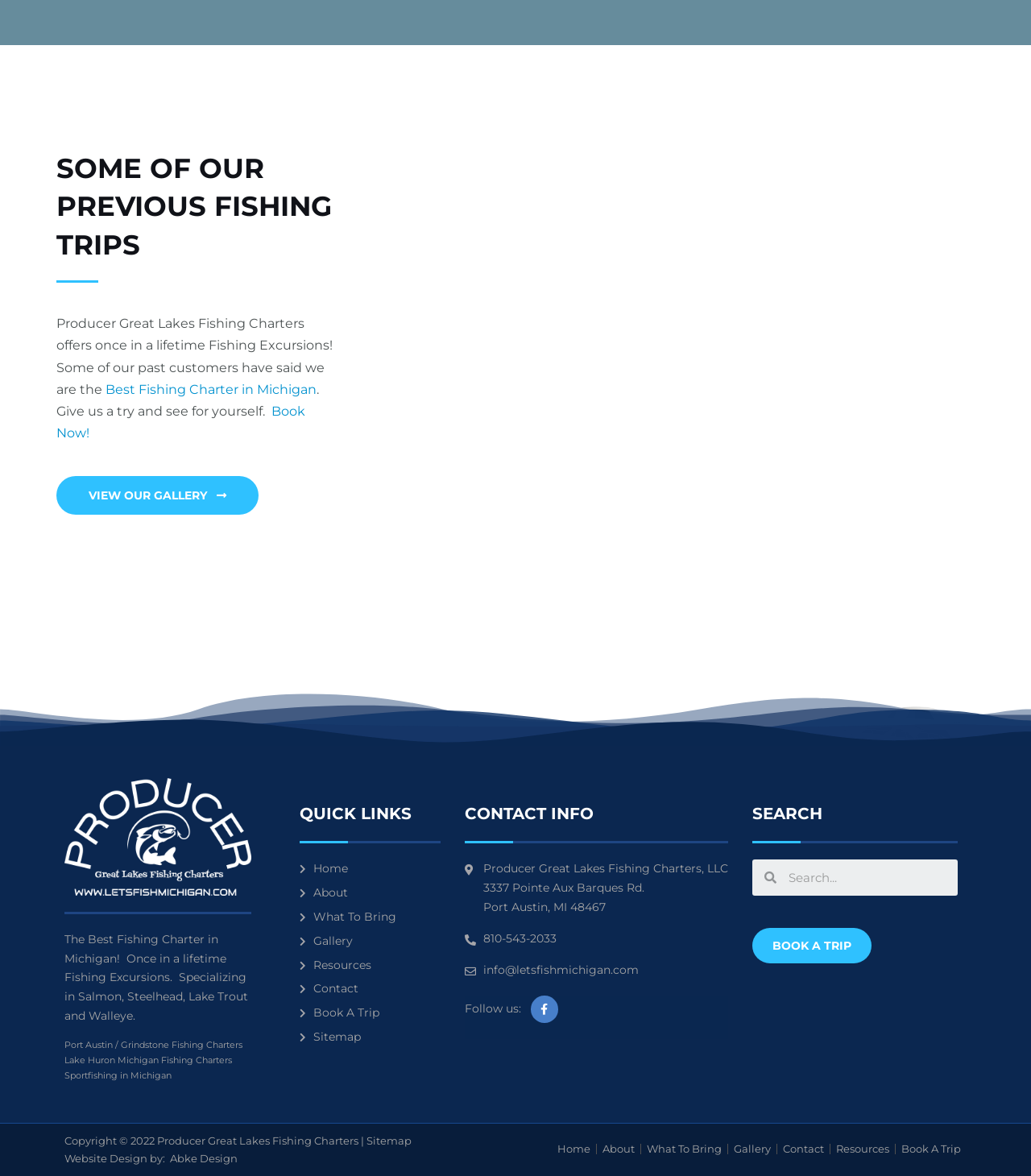Locate the bounding box coordinates of the element to click to perform the following action: 'Visit the 'Best Fishing Charter in Michigan' page'. The coordinates should be given as four float values between 0 and 1, in the form of [left, top, right, bottom].

[0.102, 0.325, 0.307, 0.338]